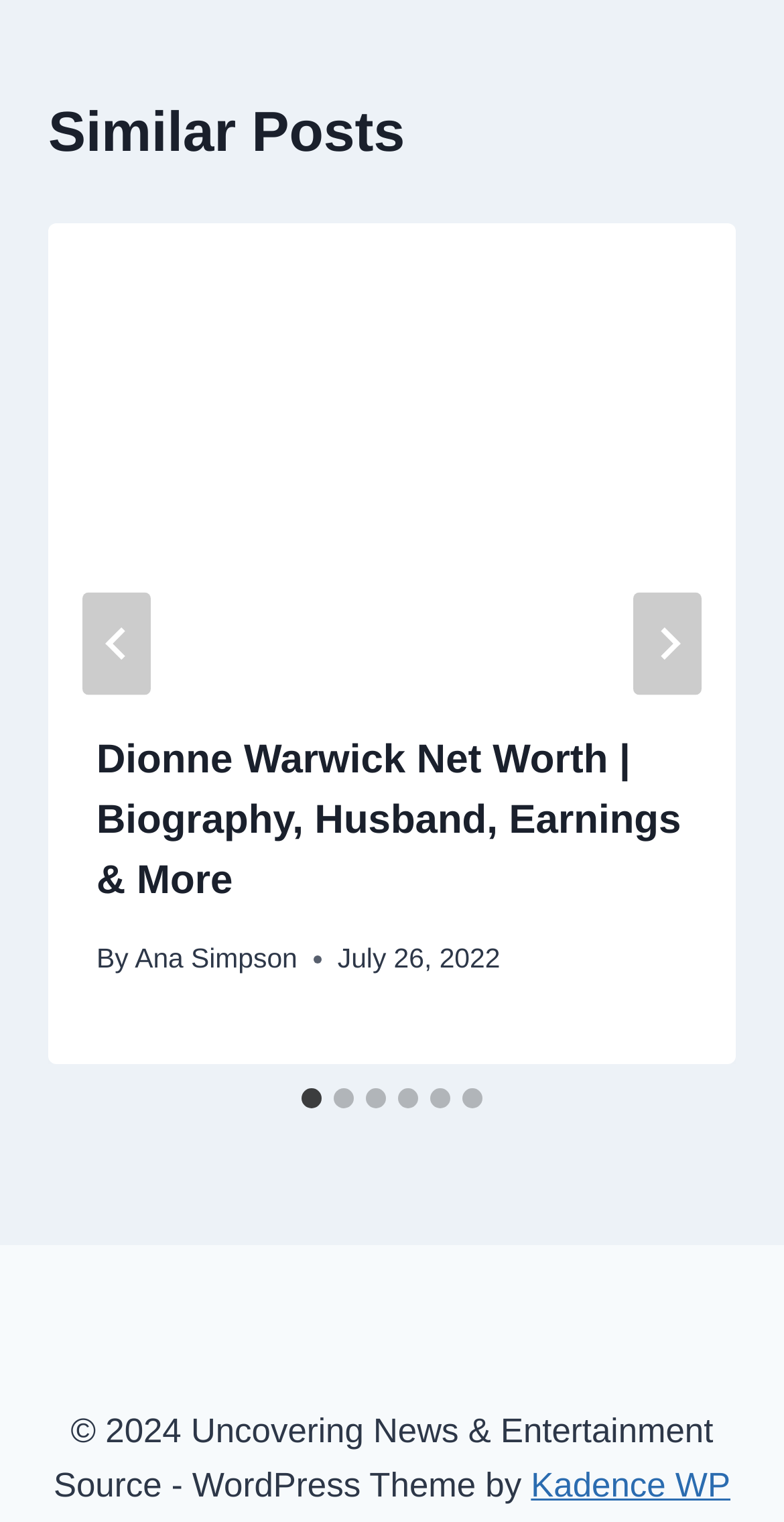Please specify the bounding box coordinates of the region to click in order to perform the following instruction: "Select slide 2".

[0.426, 0.715, 0.451, 0.728]